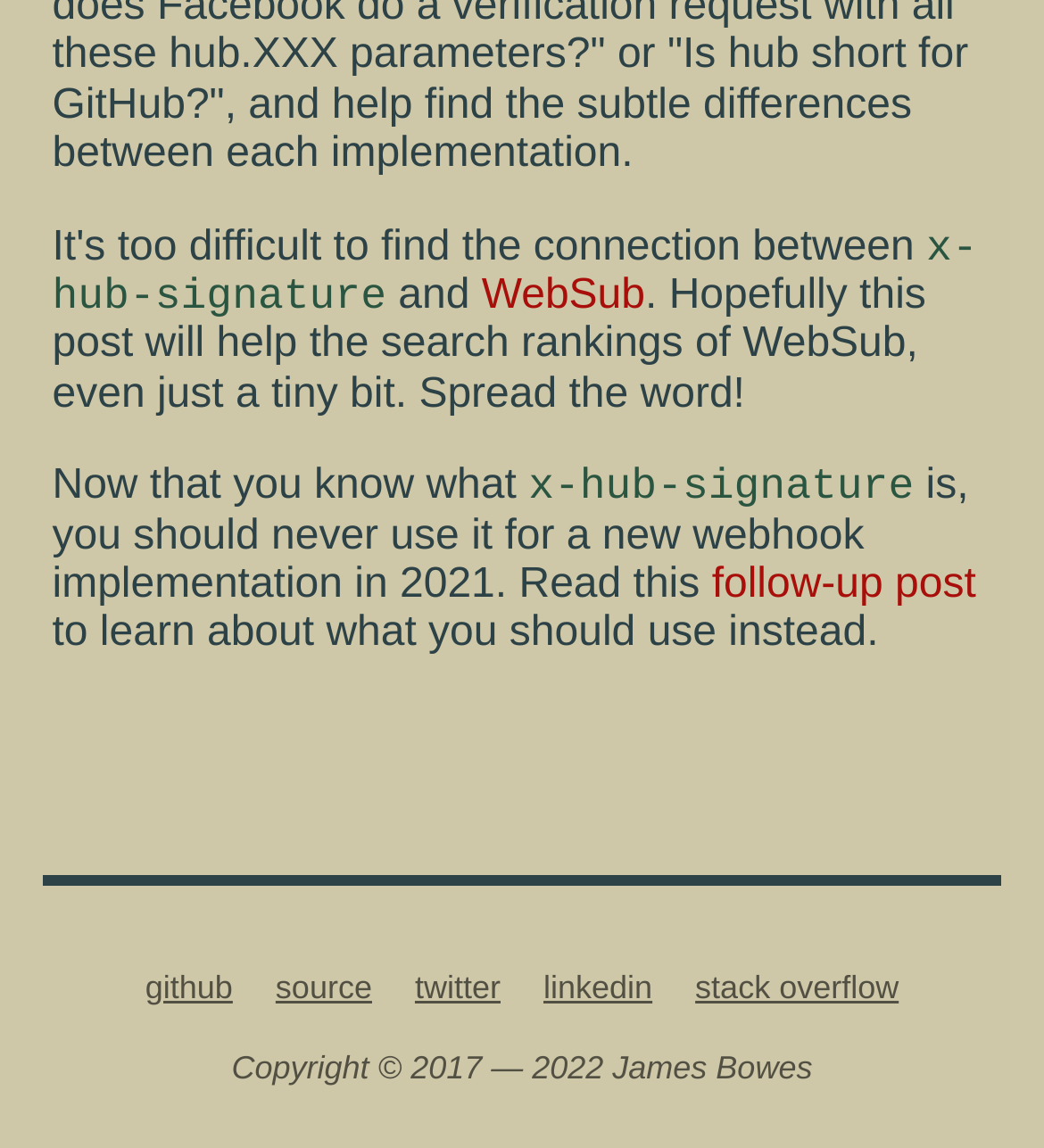Using the provided description: "WinPawn help", find the bounding box coordinates of the corresponding UI element. The output should be four float numbers between 0 and 1, in the format [left, top, right, bottom].

None